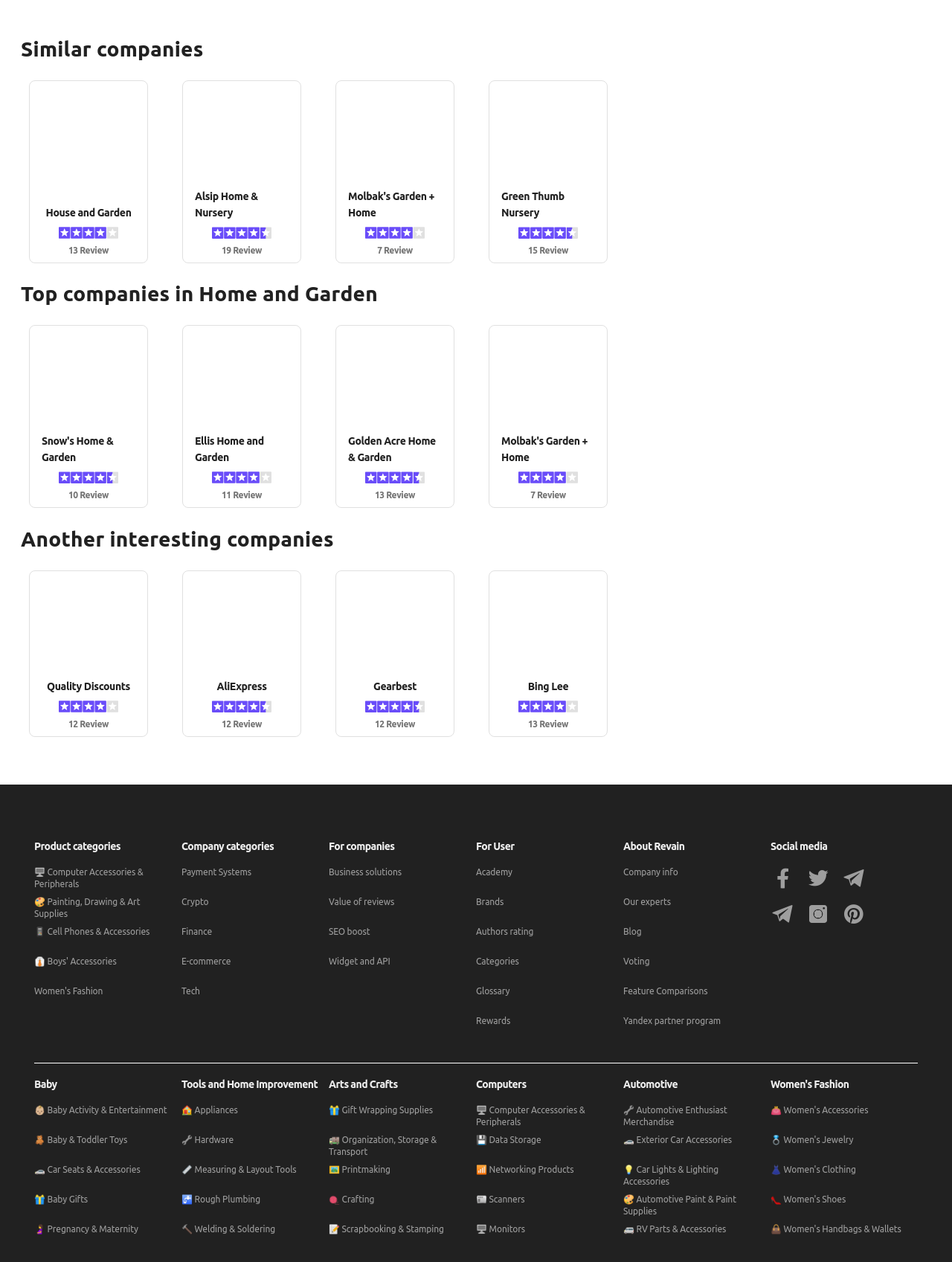Please identify the bounding box coordinates of the element's region that I should click in order to complete the following instruction: "Browse the 'Baby Activity & Entertainment' products". The bounding box coordinates consist of four float numbers between 0 and 1, i.e., [left, top, right, bottom].

[0.036, 0.875, 0.175, 0.894]